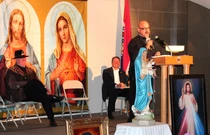What is the atmosphere of the event?
Please answer the question as detailed as possible based on the image.

The caption describes the atmosphere of the event as a blend of reverence and community, highlighting the spiritual and cultural importance of the gathering, which suggests a sense of respect and togetherness among the attendees.